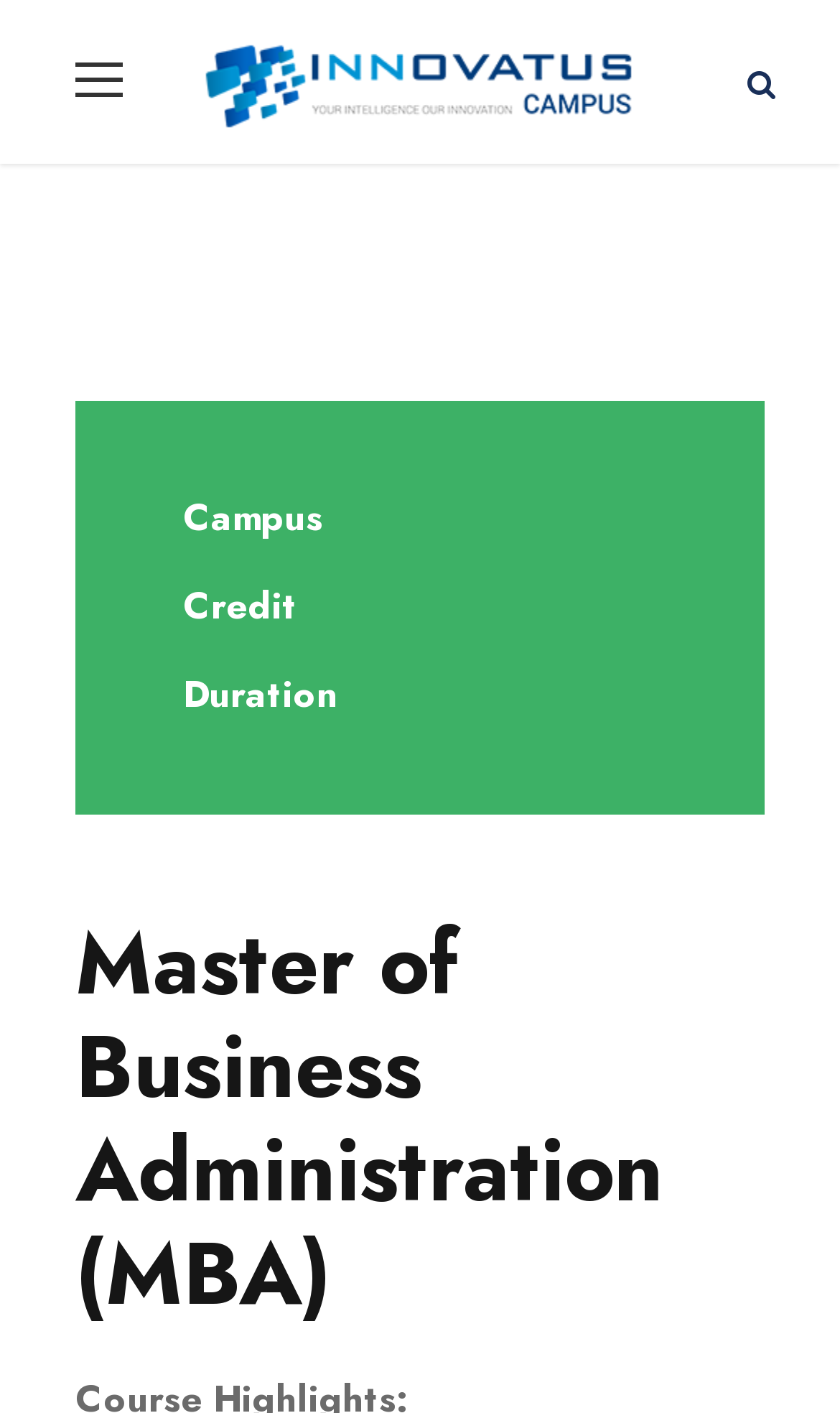What are the categories listed on the webpage?
Provide an in-depth and detailed explanation in response to the question.

The categories listed on the webpage can be found in the static text elements 'Credit' and 'Duration' which are located below the 'Campus' element, suggesting that these categories are related to the Master of Business Administration (MBA) program.